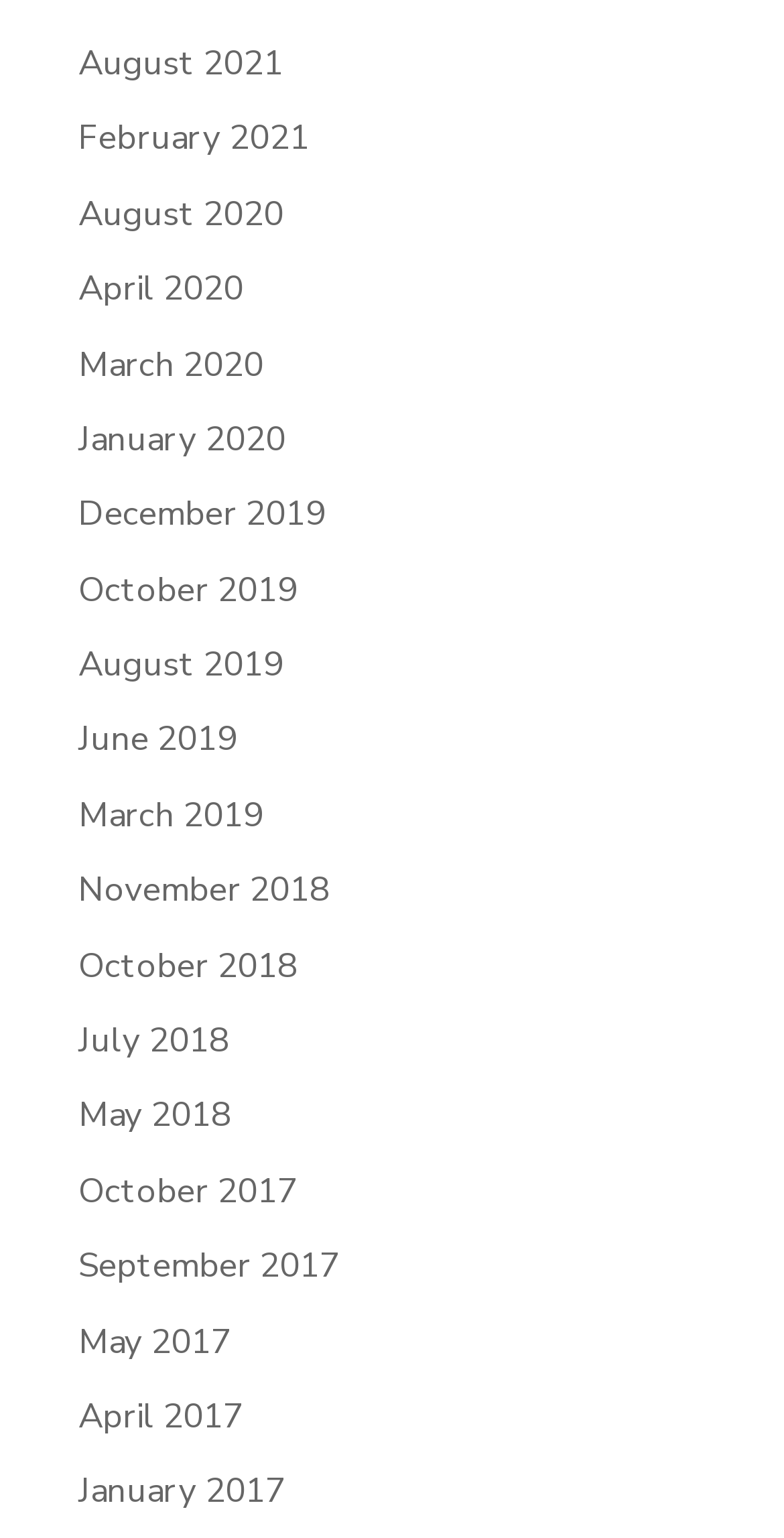What is the latest date available on this webpage?
Please provide a single word or phrase as your answer based on the image.

August 2021